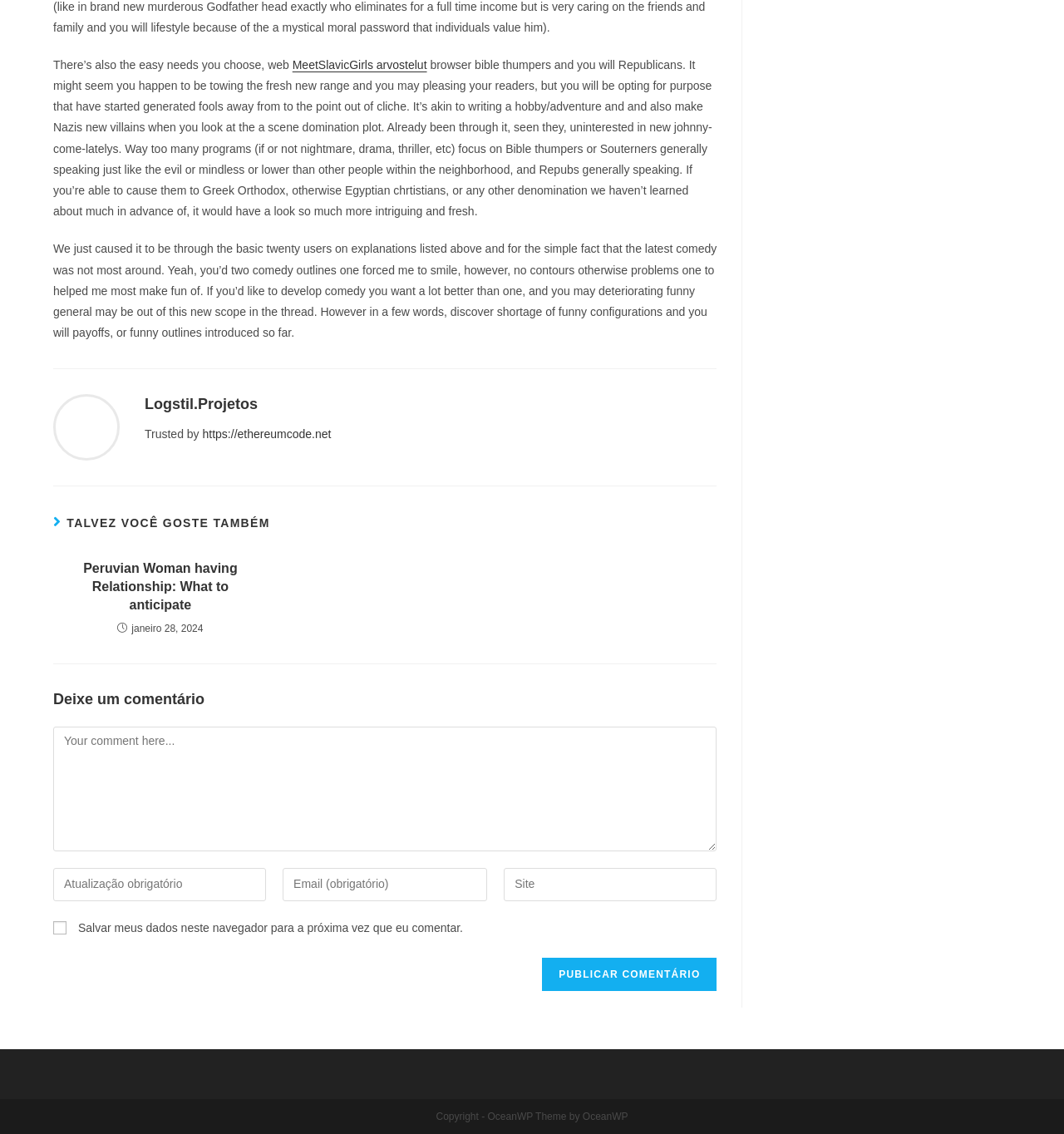Can you find the bounding box coordinates for the element to click on to achieve the instruction: "Enter a comment"?

[0.05, 0.641, 0.674, 0.751]